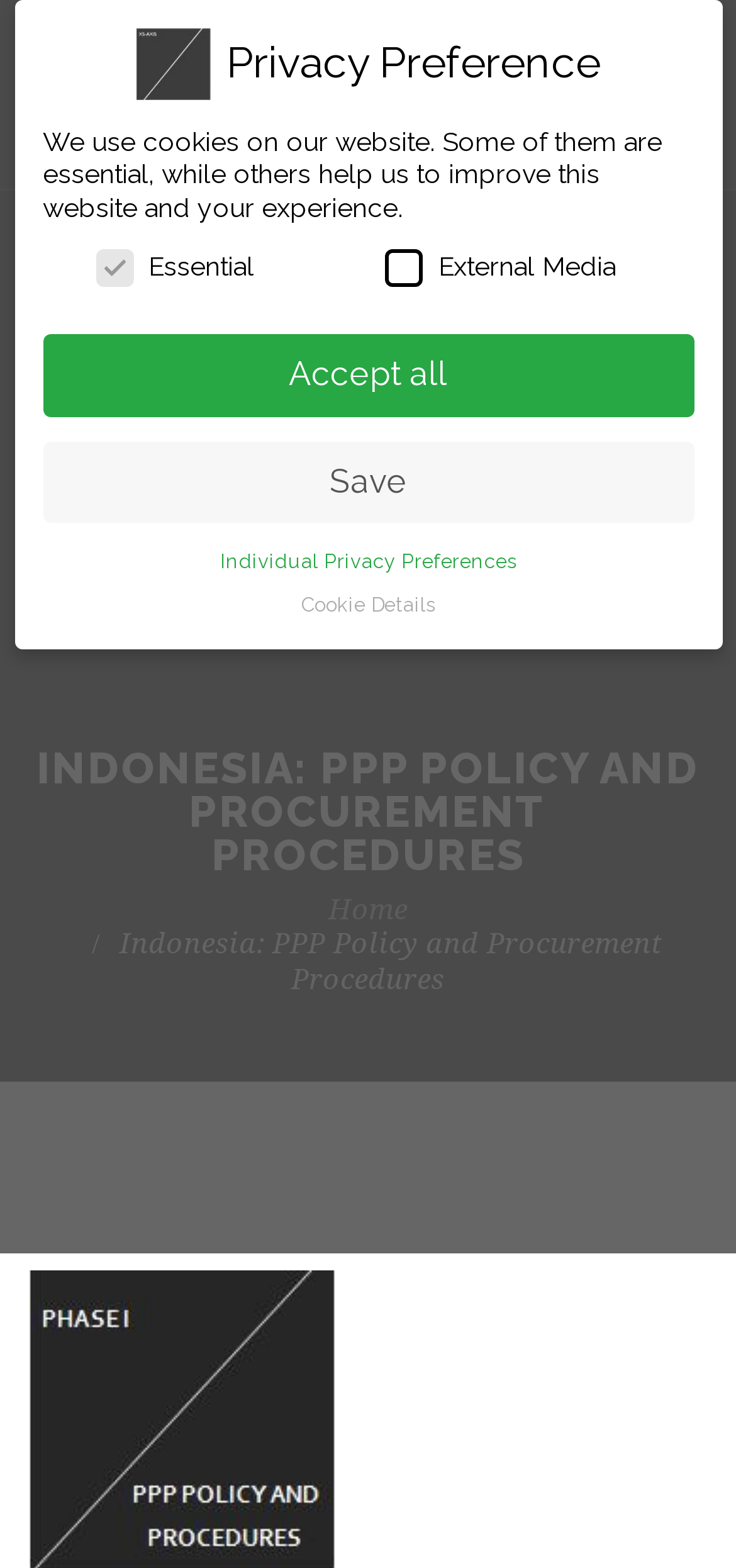Please identify the bounding box coordinates of the area that needs to be clicked to follow this instruction: "Click the button to show individual privacy preferences".

[0.299, 0.35, 0.701, 0.364]